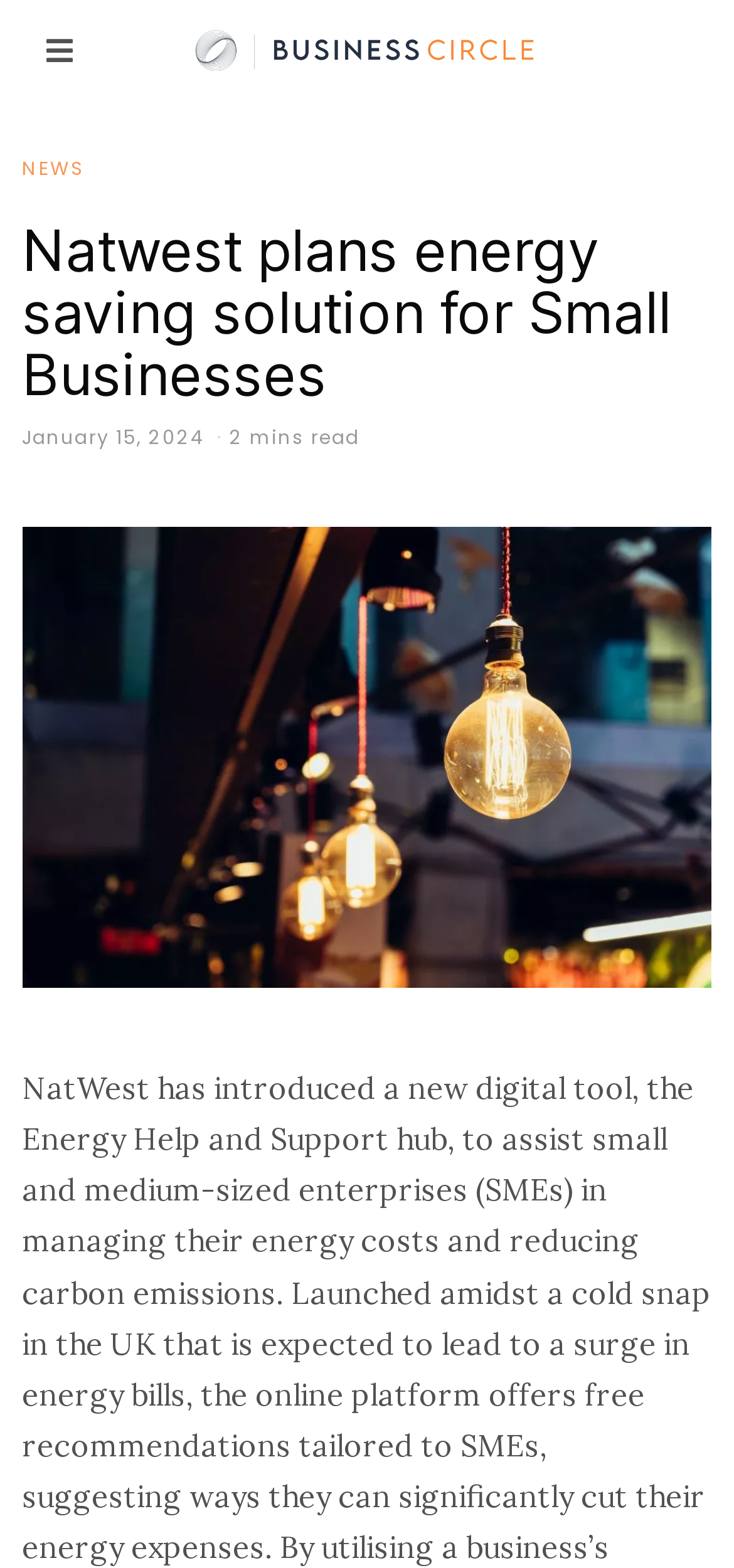What is the category of the news article?
Give a comprehensive and detailed explanation for the question.

I found the category of the news article by looking at the link element in the header section, which contains the text 'NEWS'.